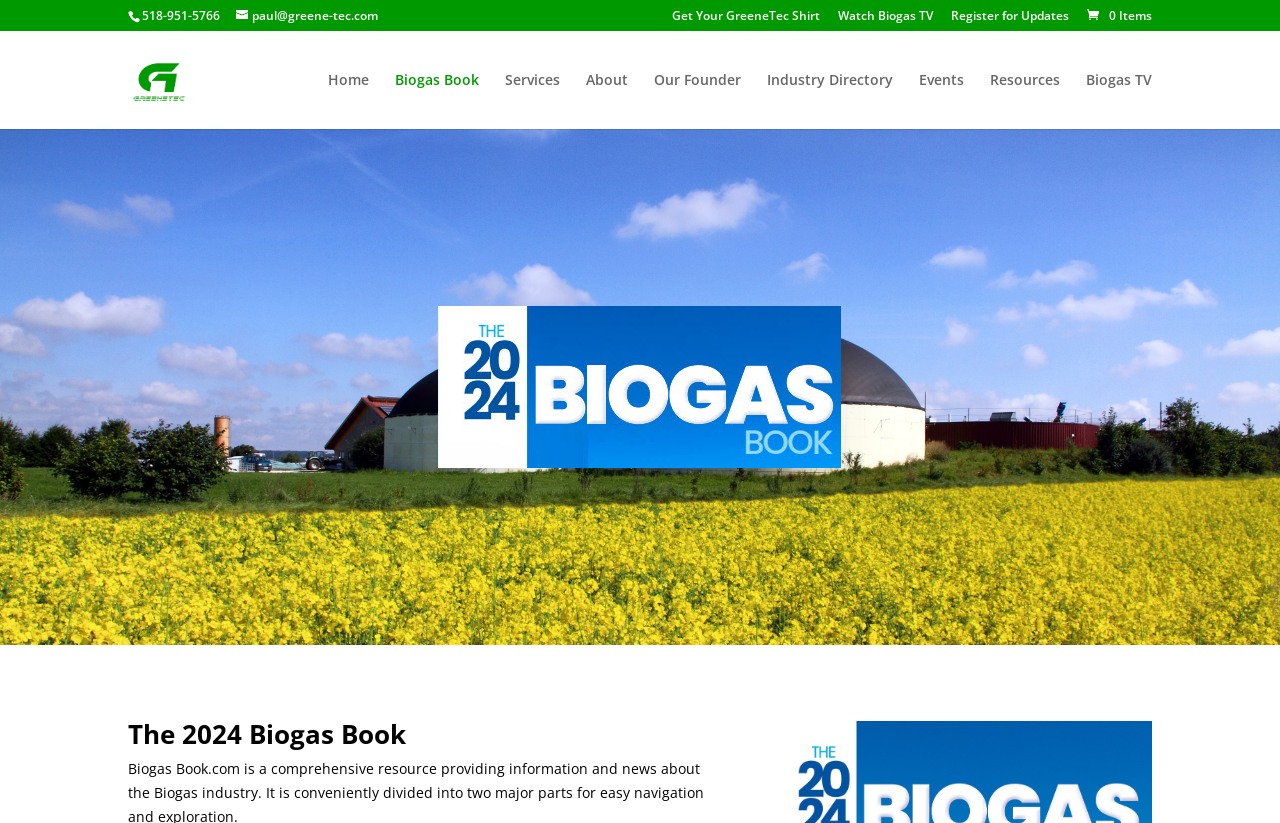Please find the bounding box coordinates of the element that you should click to achieve the following instruction: "Click the 'Get Your GreeneTec Shirt' link". The coordinates should be presented as four float numbers between 0 and 1: [left, top, right, bottom].

[0.525, 0.012, 0.641, 0.038]